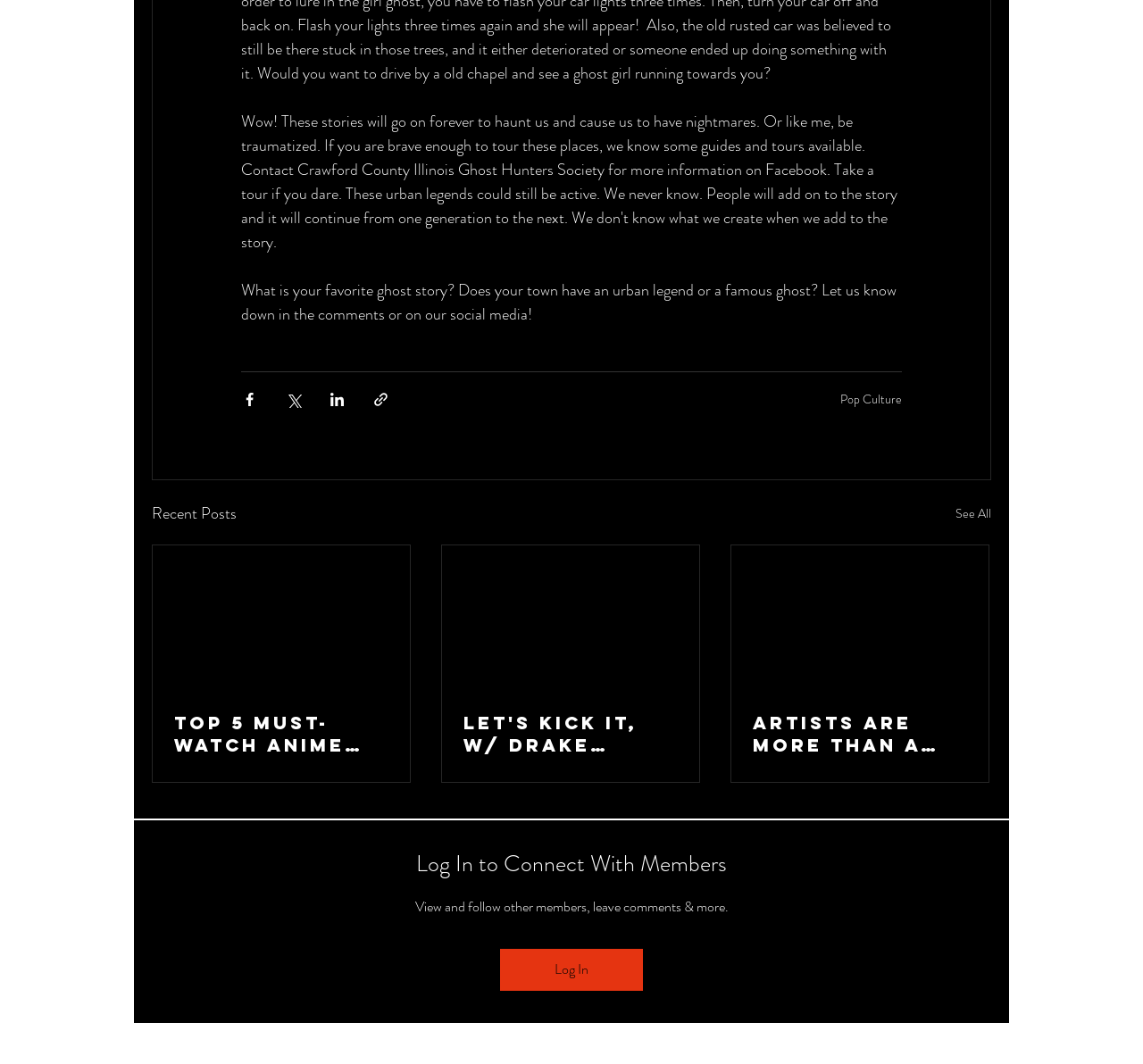Can you find the bounding box coordinates for the UI element given this description: "Pop Culture"? Provide the coordinates as four float numbers between 0 and 1: [left, top, right, bottom].

[0.735, 0.366, 0.789, 0.383]